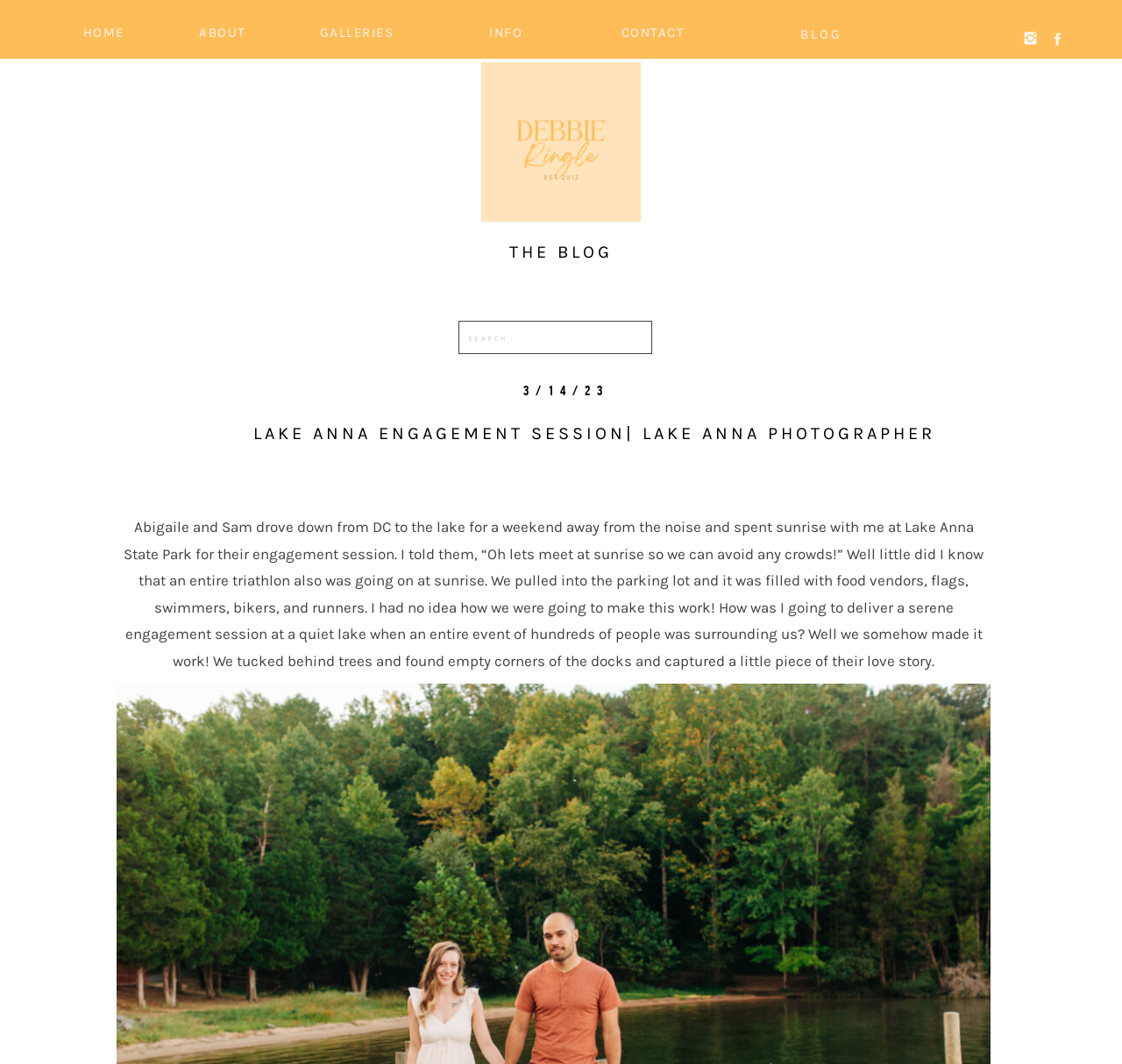Please identify the bounding box coordinates of the area that needs to be clicked to follow this instruction: "search for something".

[0.417, 0.307, 0.575, 0.33]